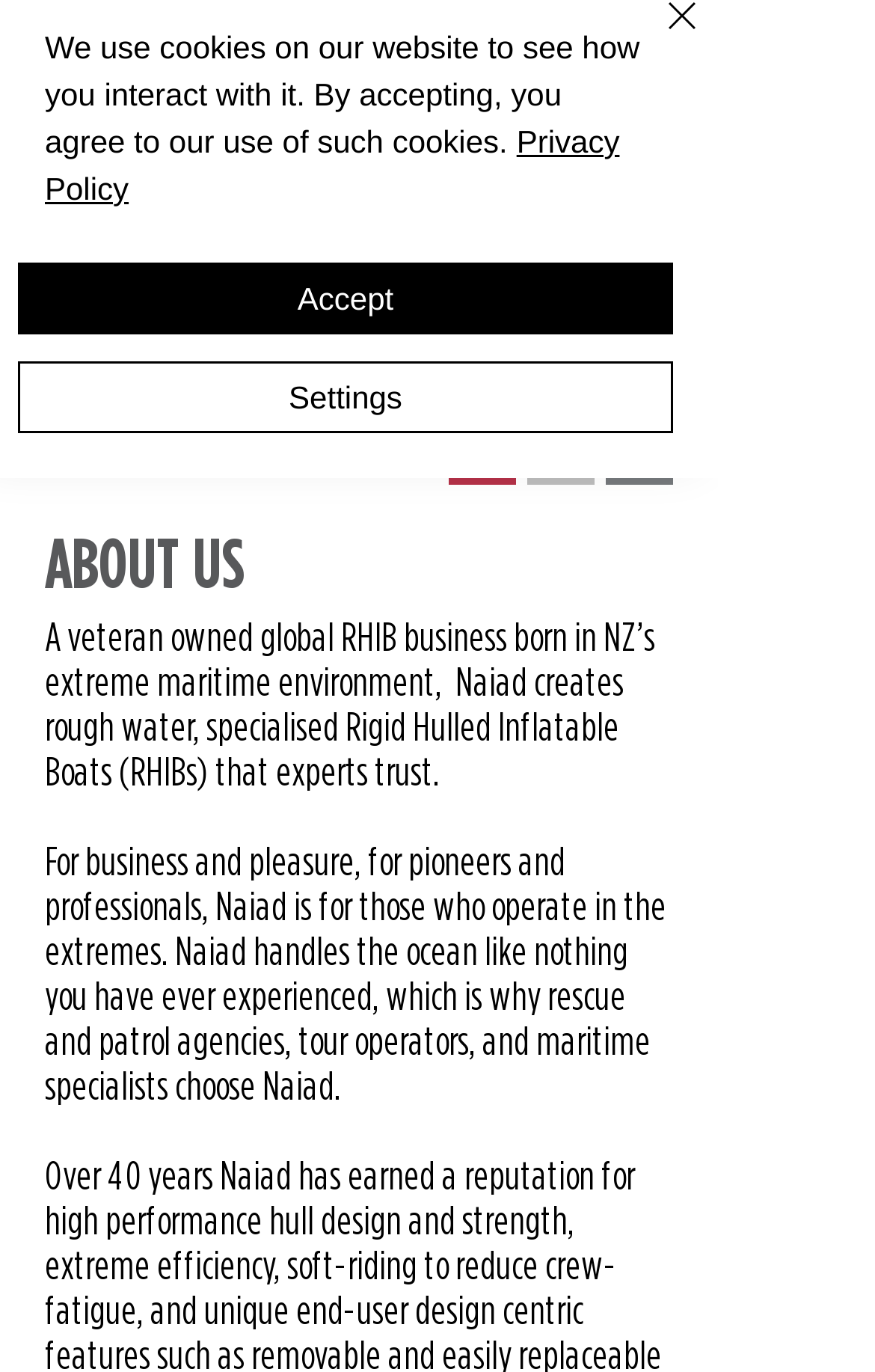Extract the bounding box coordinates for the HTML element that matches this description: "Privacy Policy". The coordinates should be four float numbers between 0 and 1, i.e., [left, top, right, bottom].

[0.051, 0.09, 0.708, 0.15]